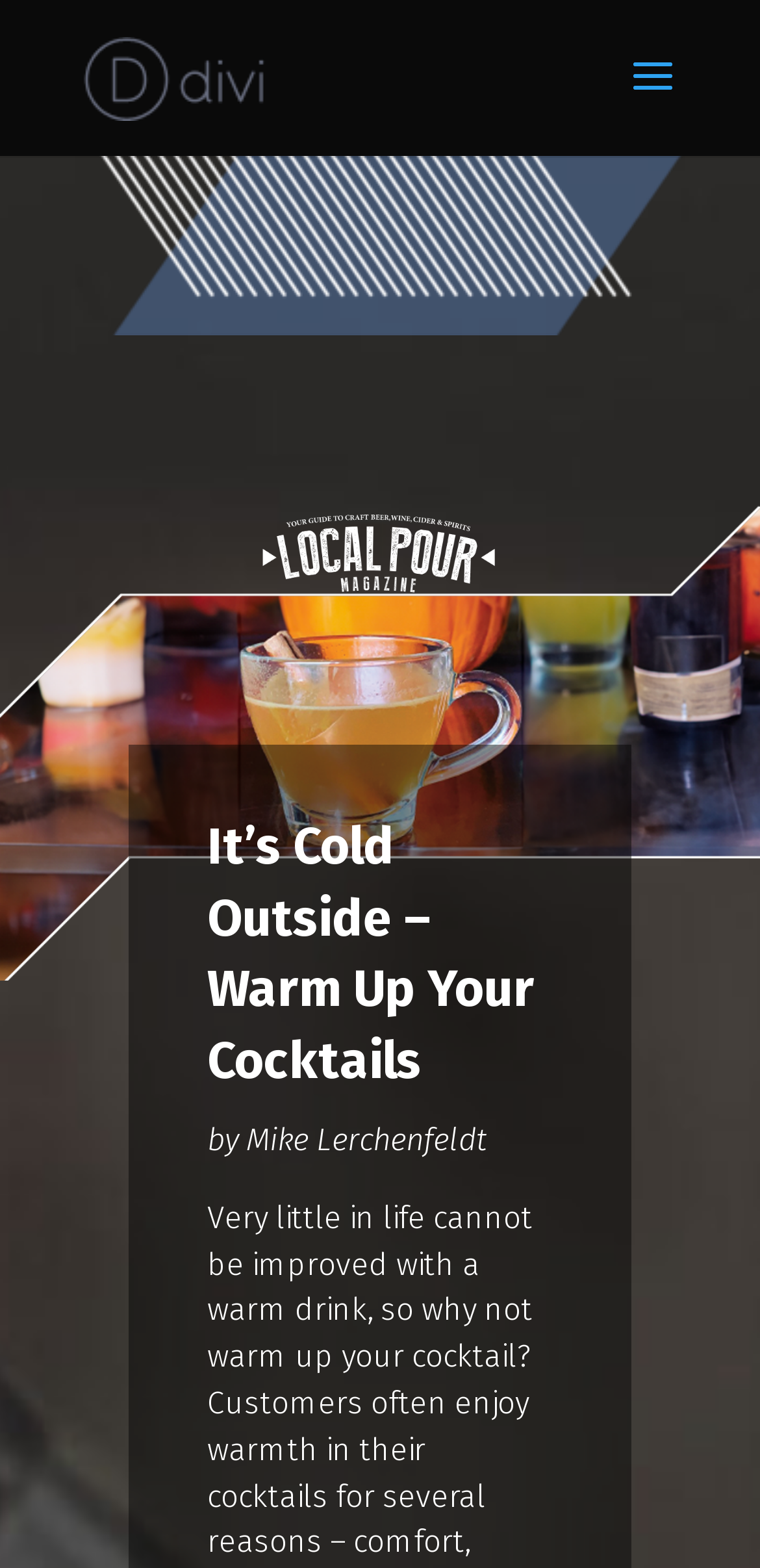Answer the question in one word or a short phrase:
Is there a search function on the page?

Yes